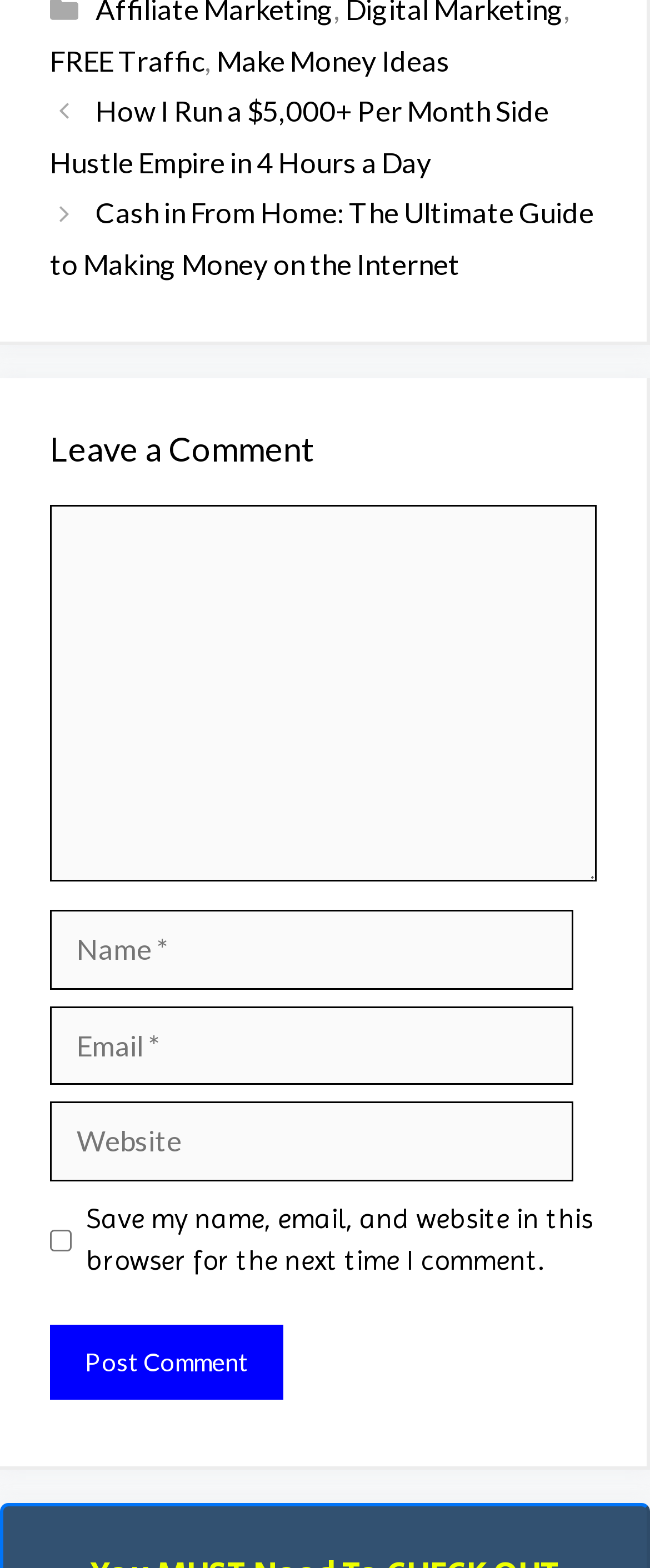Identify the bounding box for the element characterized by the following description: "name="submit" value="Post Comment"".

[0.077, 0.845, 0.436, 0.892]